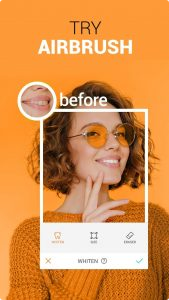Construct a detailed narrative about the image.

The image showcases a vibrant advertisement for the AirBrush Easy Photo Editor, featuring a smiling individual with stylish brown curls and oversized yellow sunglasses. Set against a warm orange backdrop, the message prominently encourages users to "TRY AIRBRUSH." In the foreground, a framed section highlights a "before" view of a smile, emphasizing the app’s functionality in photo editing. Below, clear icons labeled "WHITEN," "EDIT," and "ENHANCE" suggest the editing features available, allowing users to effortlessly enhance their photos to achieve a polished look. The overall presentation conveys a fun and accessible approach to photo retouching, inviting users to experience the transformative capabilities of the AirBrush app.